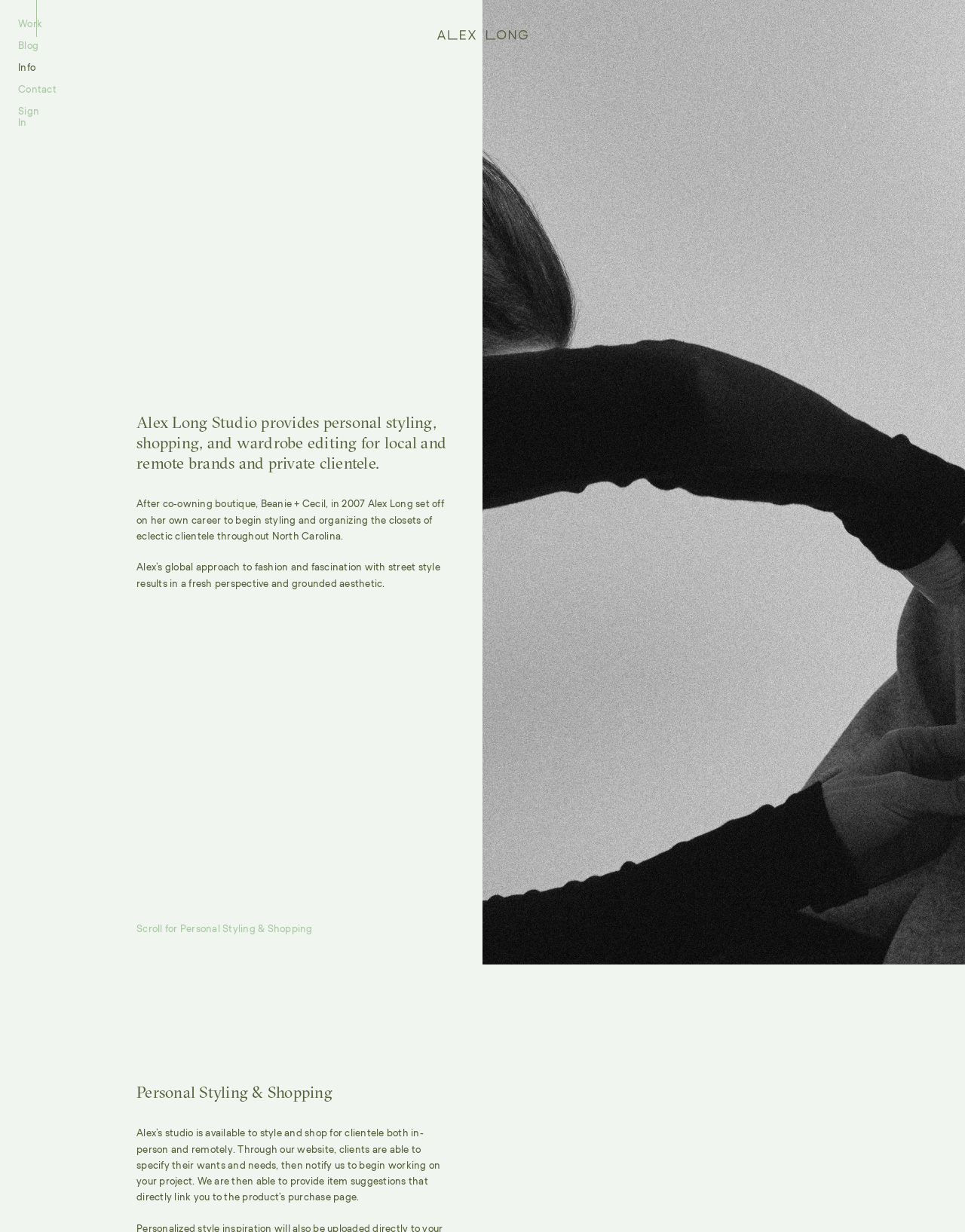Determine the bounding box coordinates for the UI element with the following description: "Sign In". The coordinates should be four float numbers between 0 and 1, represented as [left, top, right, bottom].

[0.026, 0.123, 0.07, 0.141]